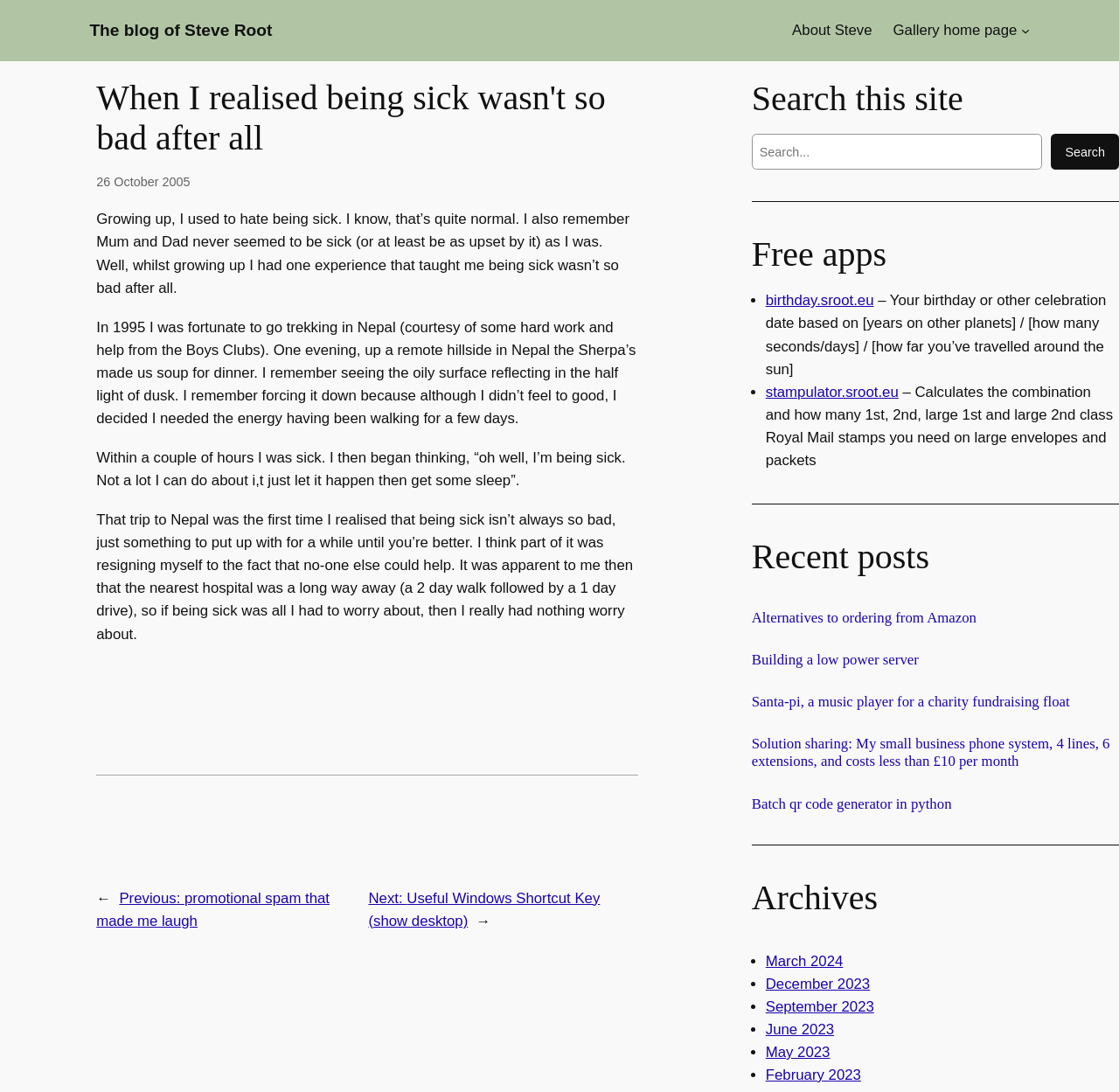Determine the bounding box coordinates of the section to be clicked to follow the instruction: "Search this site". The coordinates should be given as four float numbers between 0 and 1, formatted as [left, top, right, bottom].

[0.672, 0.122, 1.0, 0.156]